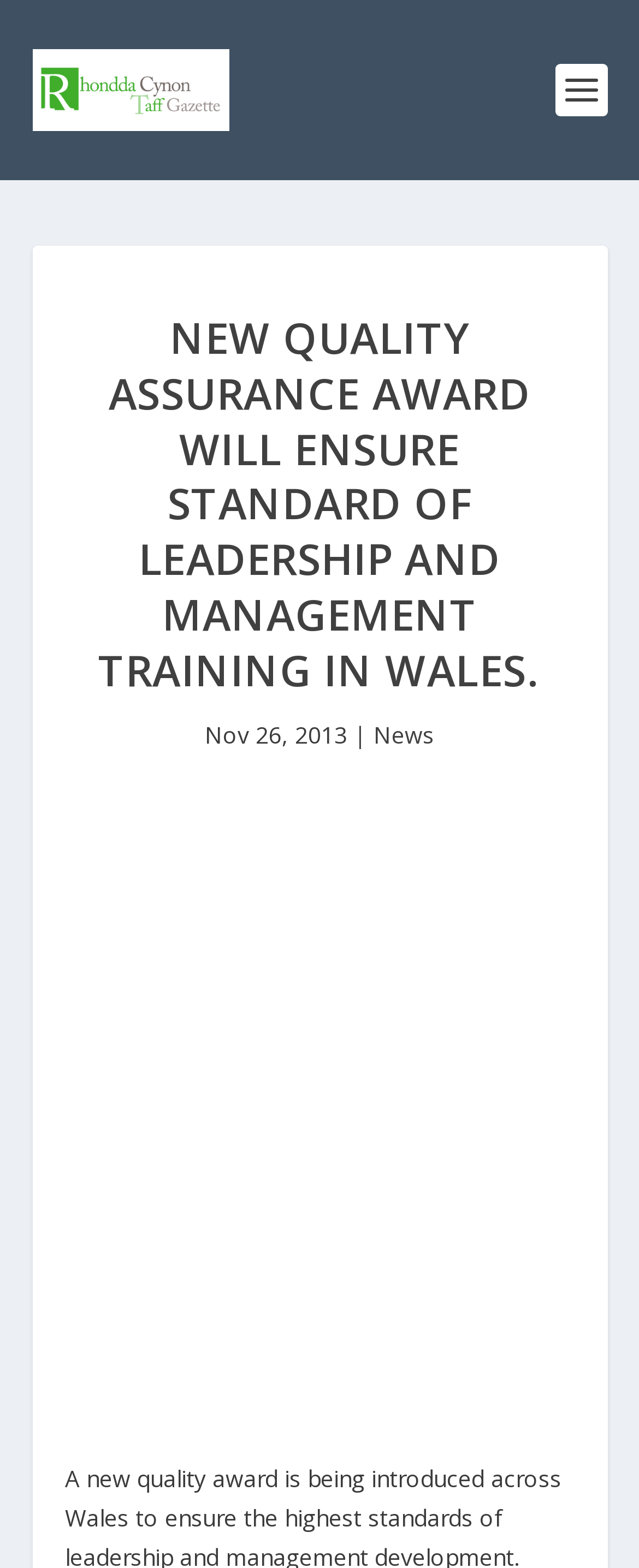Predict the bounding box of the UI element based on the description: "News". The coordinates should be four float numbers between 0 and 1, formatted as [left, top, right, bottom].

[0.585, 0.458, 0.679, 0.478]